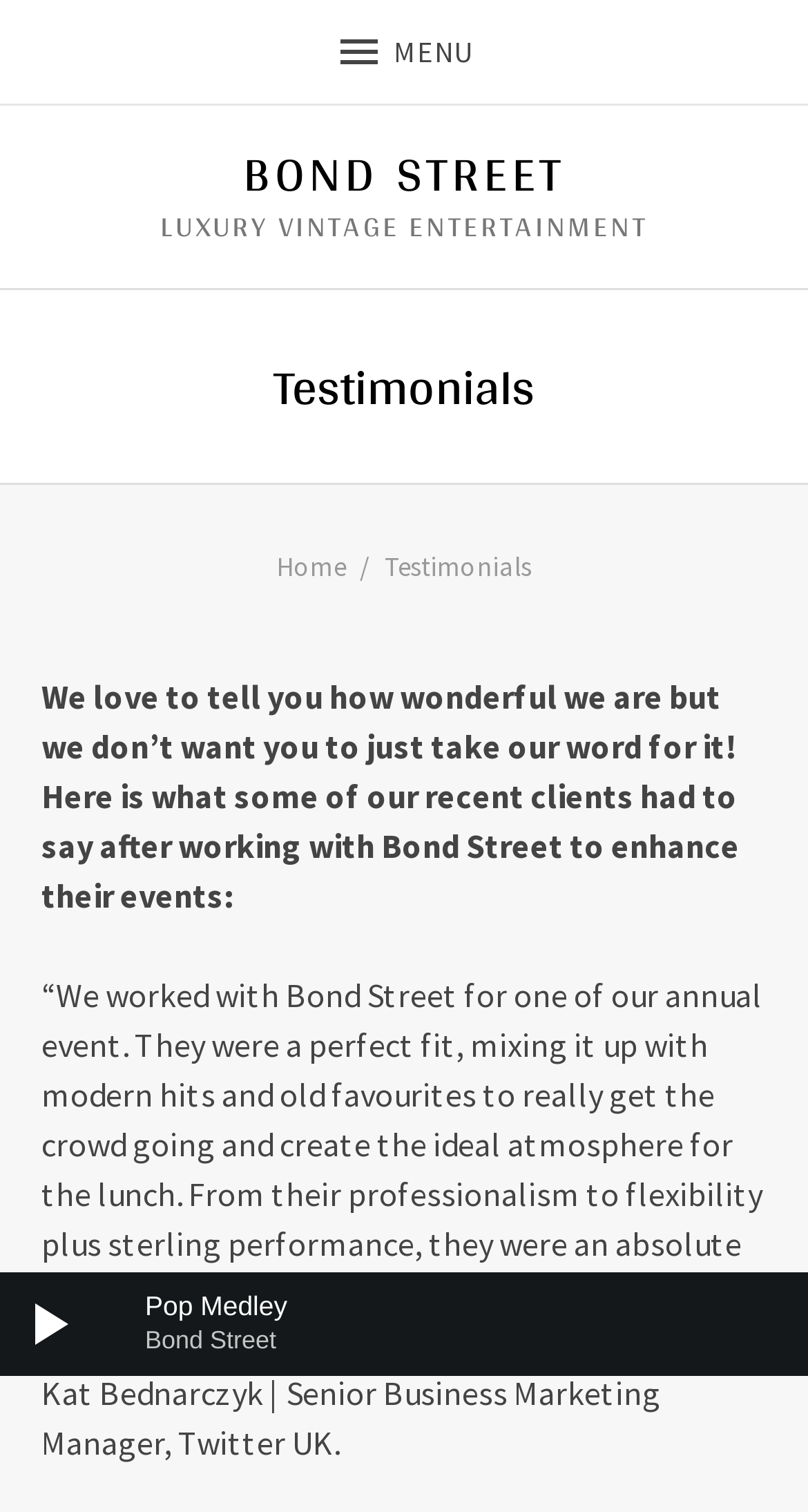What is the topic of the testimonials?
Using the details from the image, give an elaborate explanation to answer the question.

The topic of the testimonials can be inferred from the text 'We love to tell you how wonderful we are but we don’t want you to just take our word for it! Here is what some of our recent clients had to say after working with Bond Street to enhance their events:', which suggests that the testimonials are related to events.